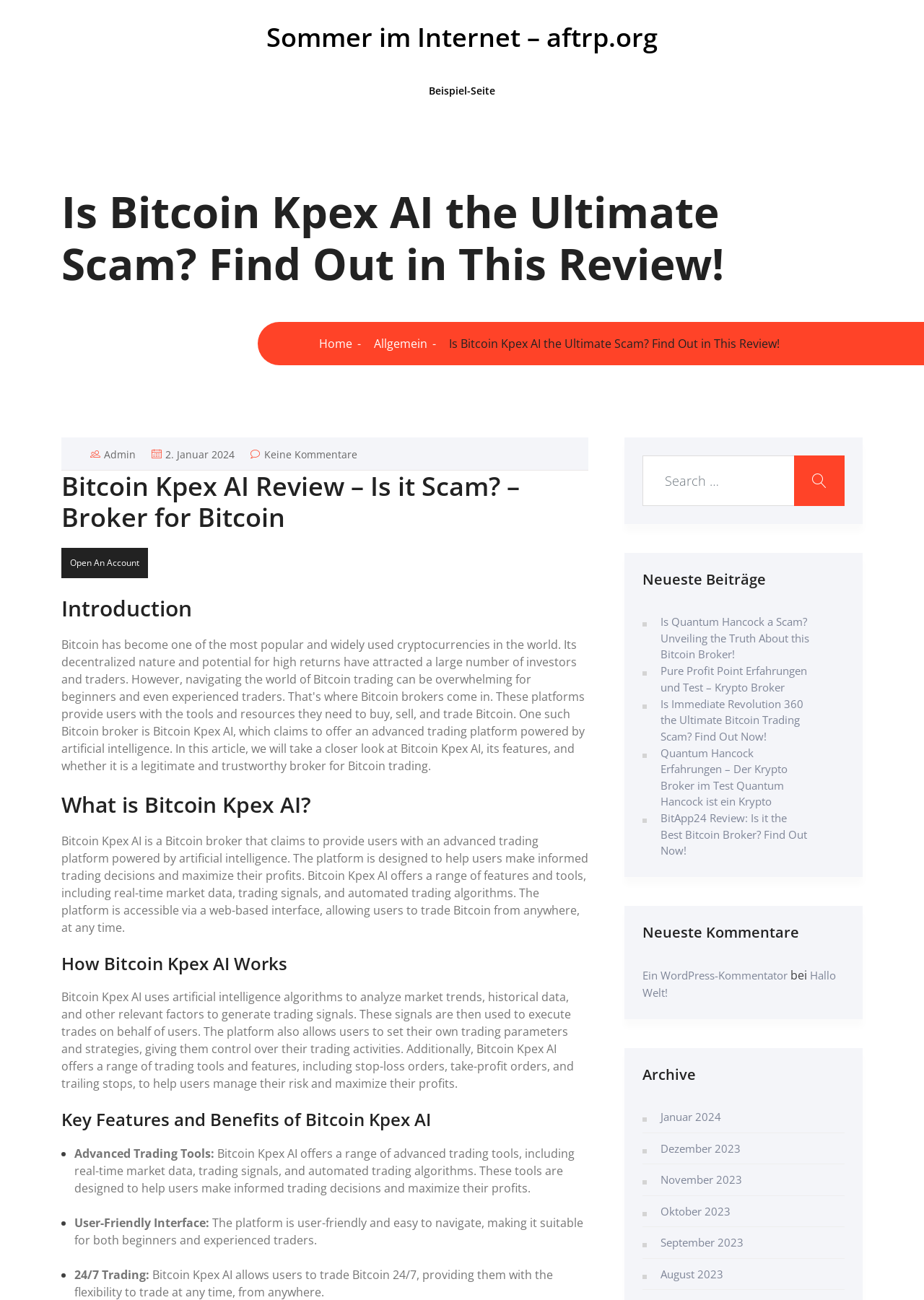Please find the bounding box coordinates of the element that must be clicked to perform the given instruction: "Click on the 'Open An Account' button". The coordinates should be four float numbers from 0 to 1, i.e., [left, top, right, bottom].

[0.066, 0.421, 0.16, 0.445]